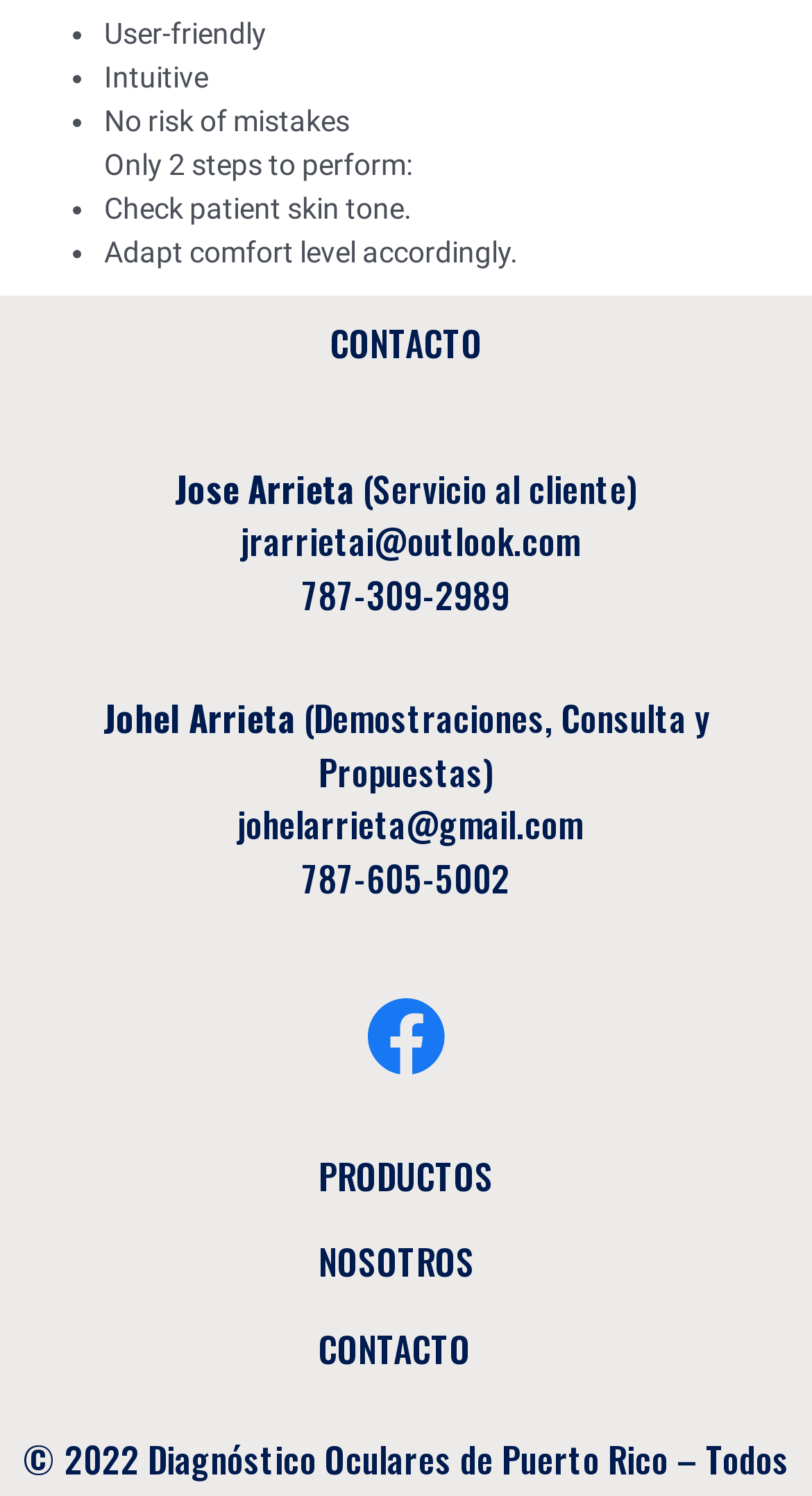Please provide a comprehensive response to the question below by analyzing the image: 
What are the two steps to perform?

The webpage mentions that there are only two steps to perform, which are listed as 'Check patient skin tone' and 'Adapt comfort level accordingly'. These steps are likely related to a medical or healthcare procedure.